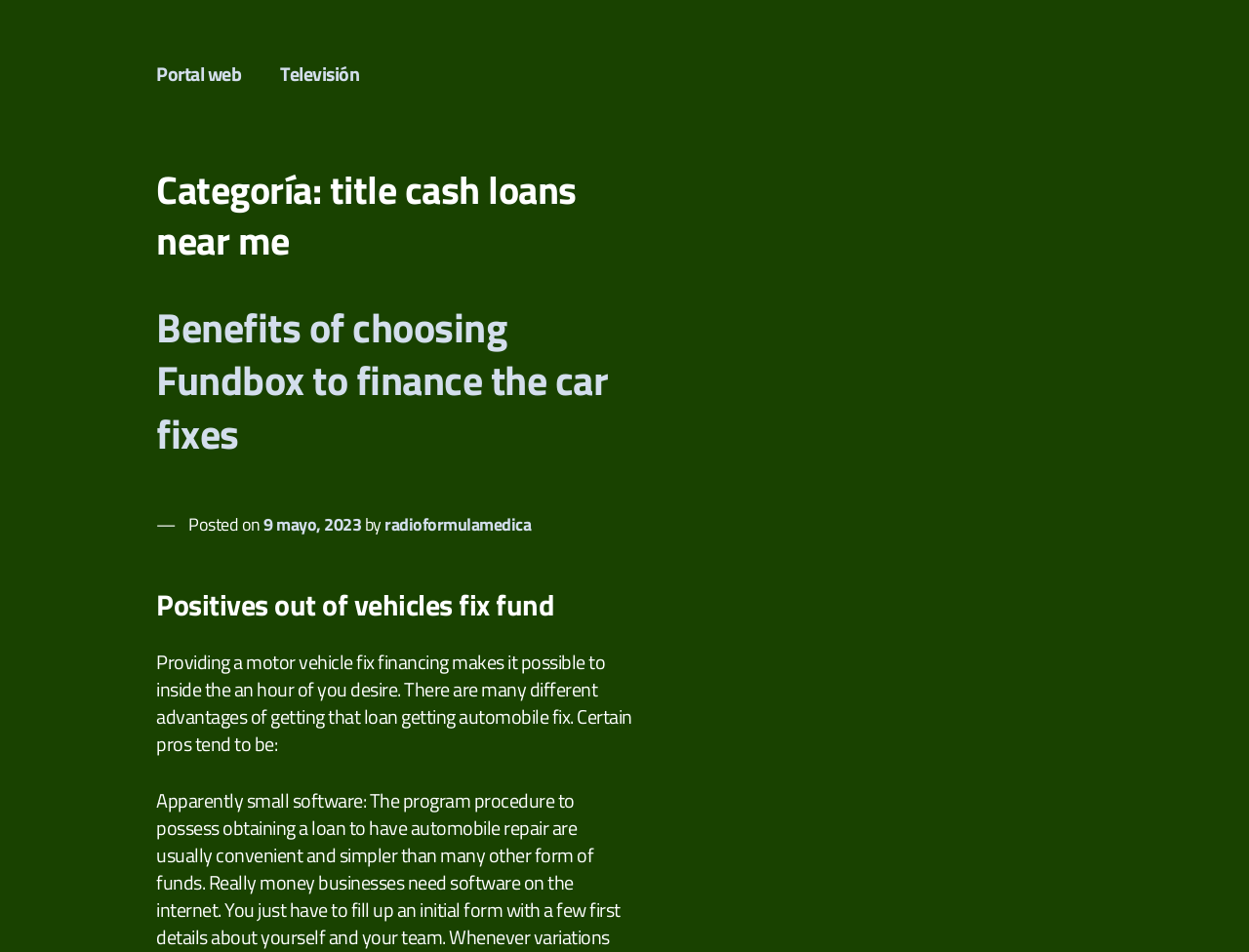Using the format (top-left x, top-left y, bottom-right x, bottom-right y), and given the element description, identify the bounding box coordinates within the screenshot: Privacy Policy

None